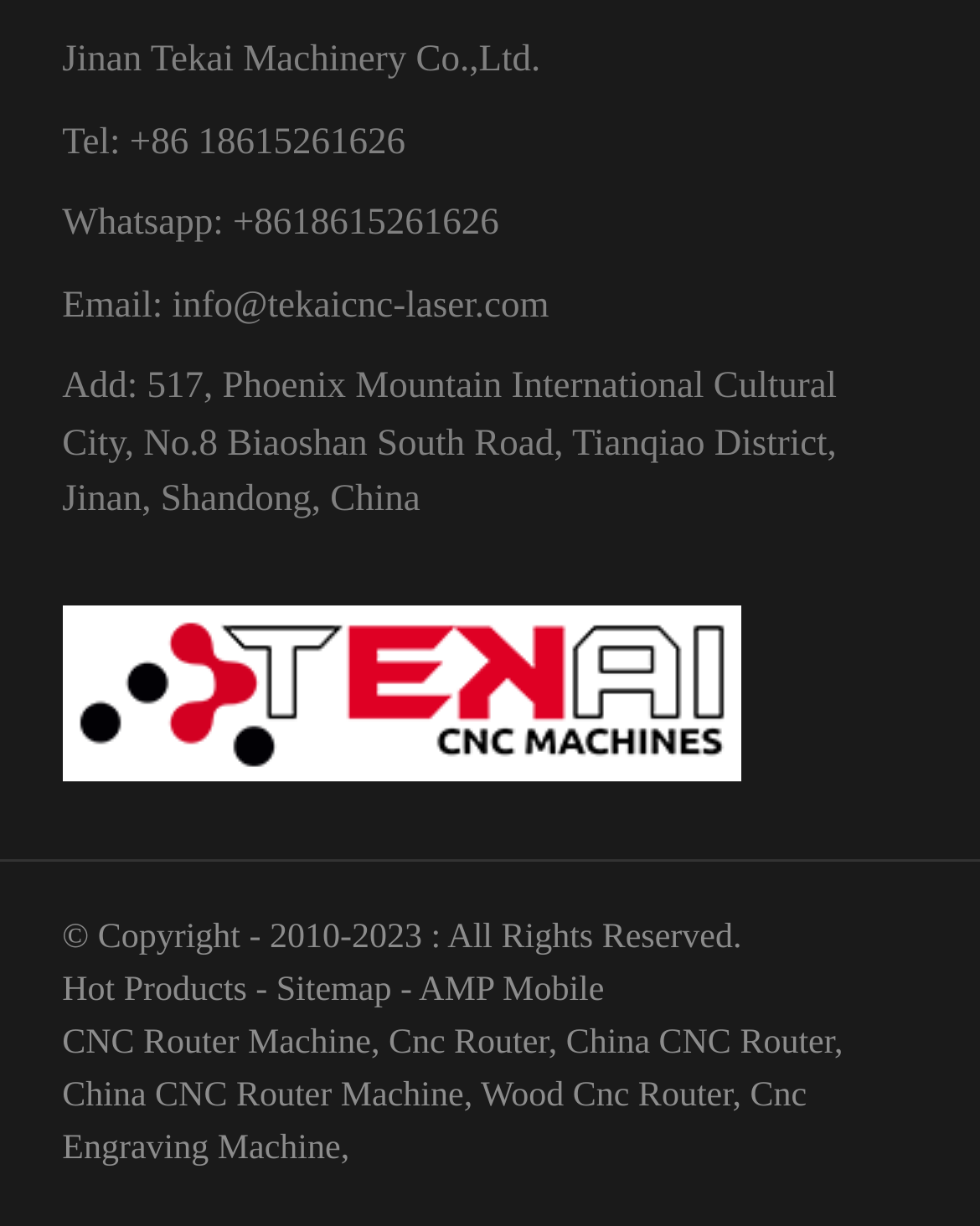Carefully observe the image and respond to the question with a detailed answer:
What is the copyright year range?

The copyright year range is located at the bottom of the webpage, which is '2010-2023' as indicated by the StaticText element with bounding box coordinates [0.063, 0.749, 0.757, 0.78].